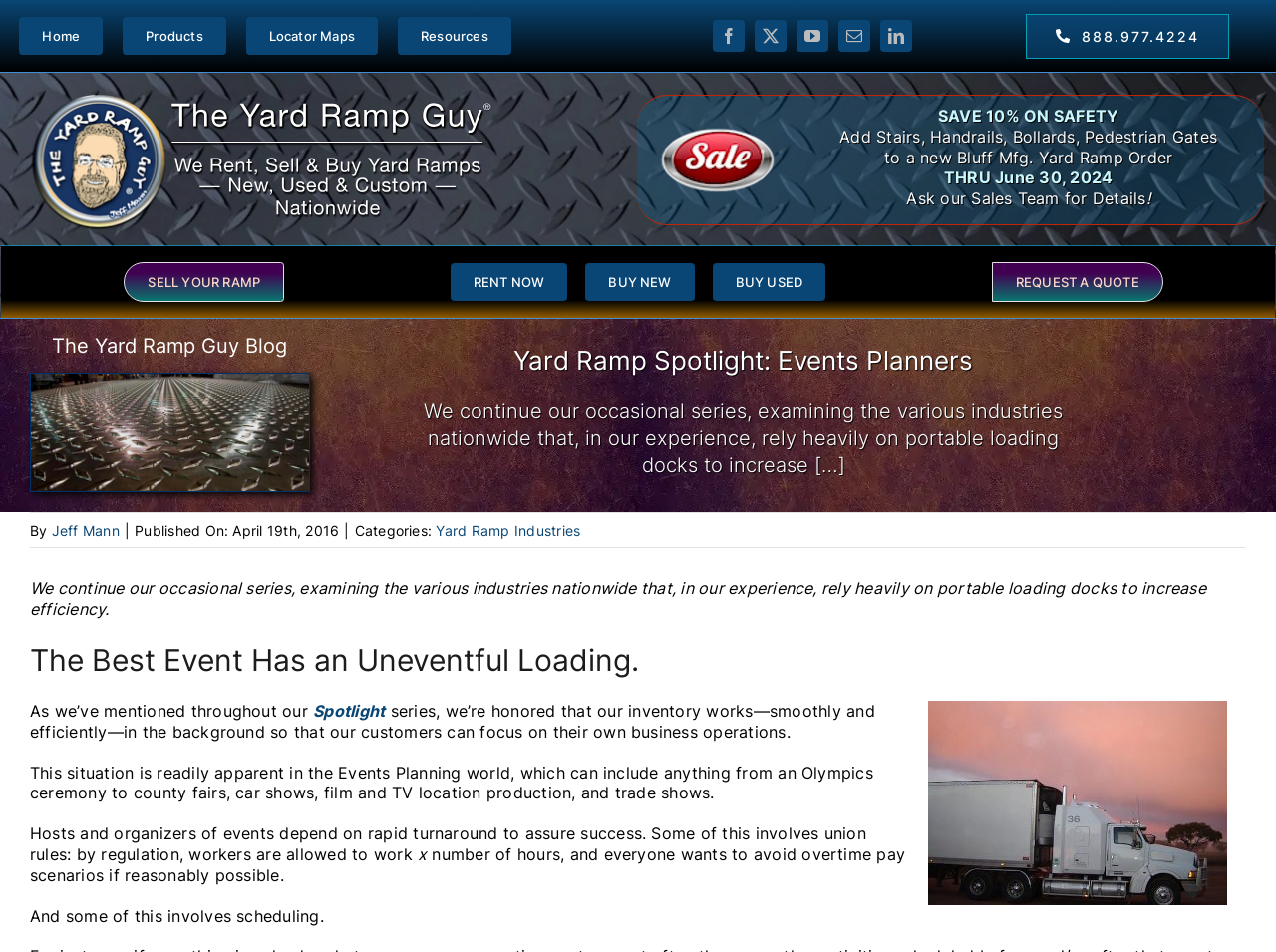Find the bounding box coordinates of the element to click in order to complete this instruction: "Click the 'facebook' link". The bounding box coordinates must be four float numbers between 0 and 1, denoted as [left, top, right, bottom].

[0.558, 0.021, 0.583, 0.054]